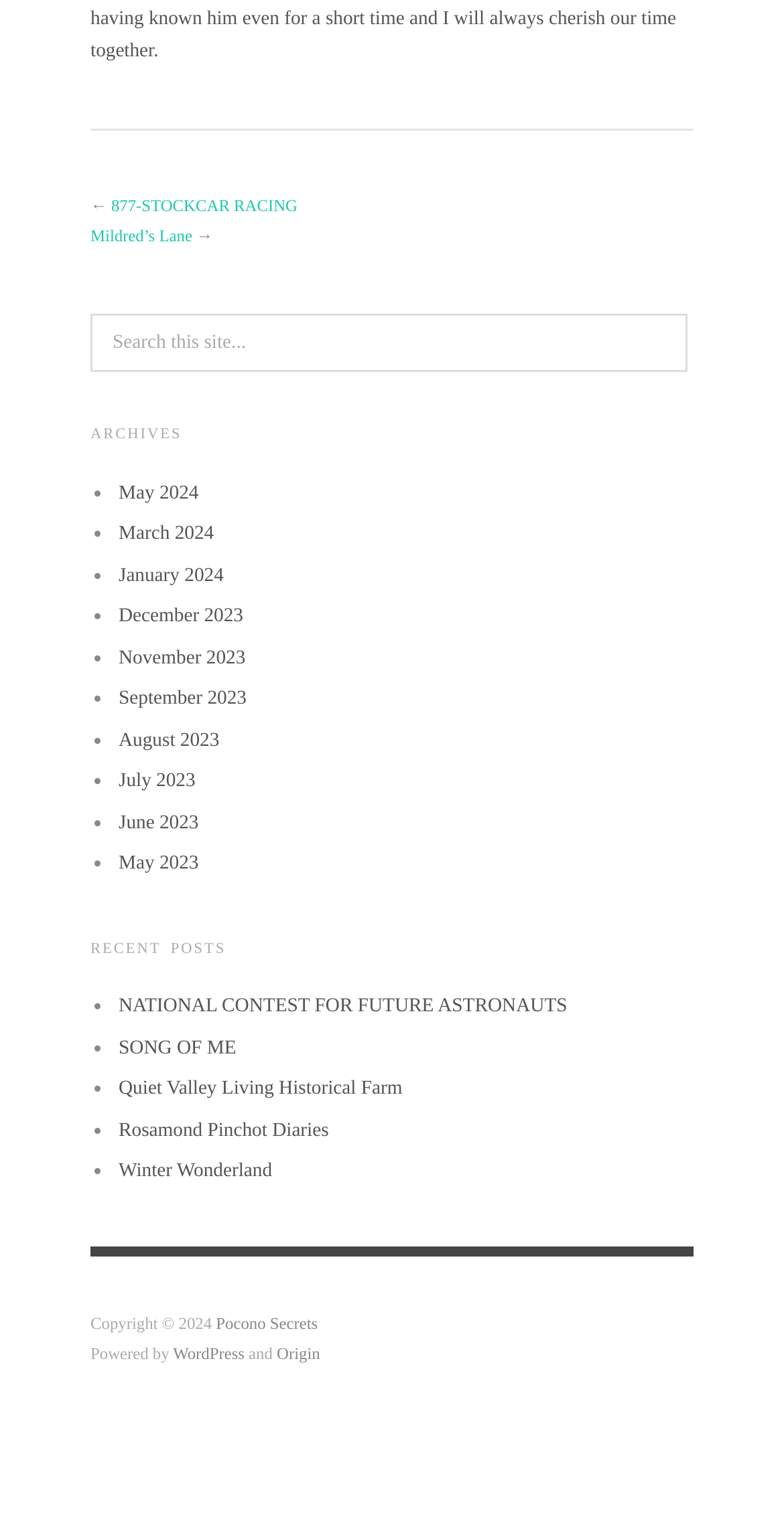Find the bounding box coordinates for the UI element whose description is: "June 2023". The coordinates should be four float numbers between 0 and 1, in the format [left, top, right, bottom].

[0.151, 0.527, 0.253, 0.541]